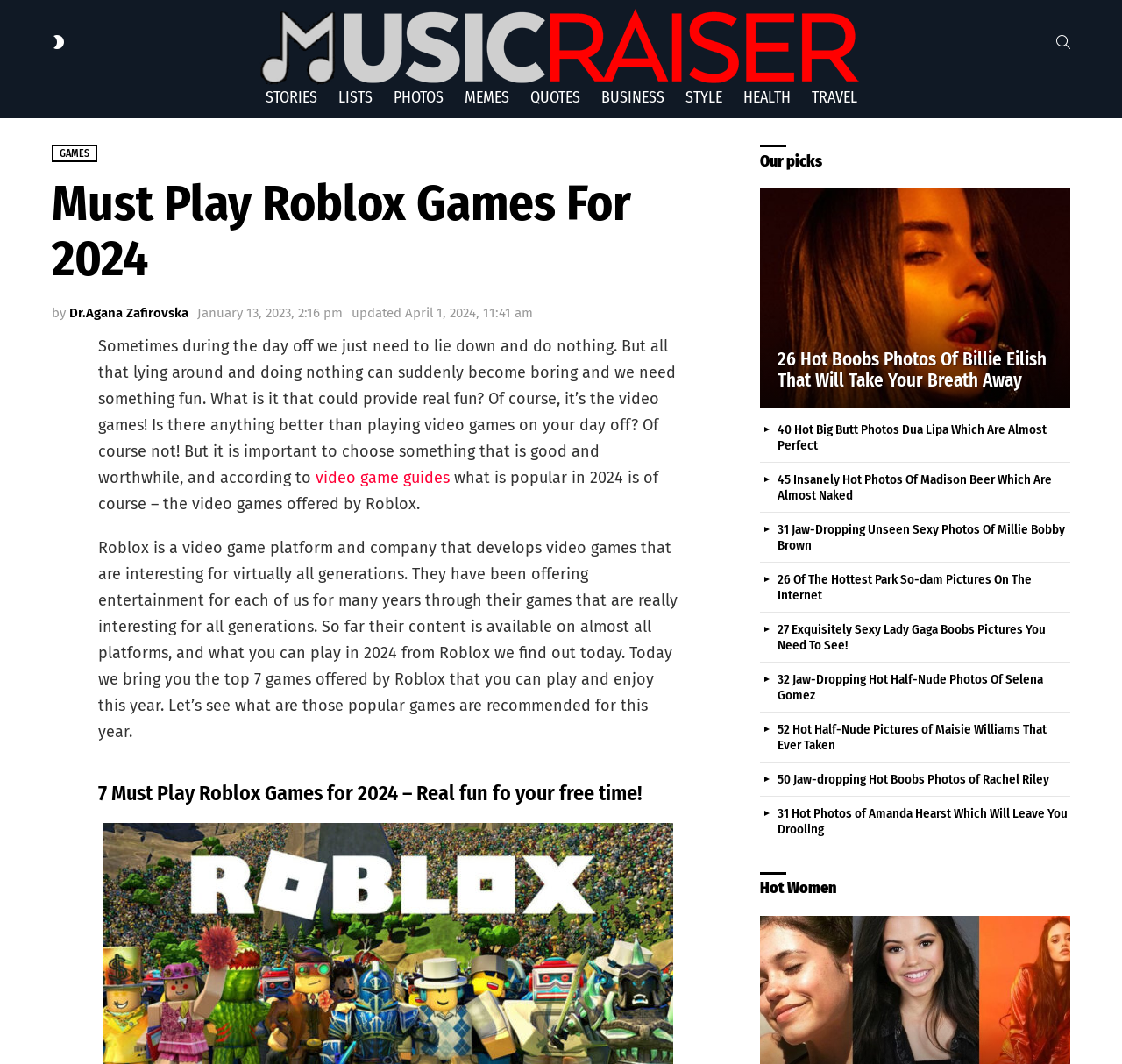What is the name of the video game platform mentioned?
Please elaborate on the answer to the question with detailed information.

The webpage mentions 'Roblox' as a video game platform and company that develops video games that are interesting for virtually all generations.